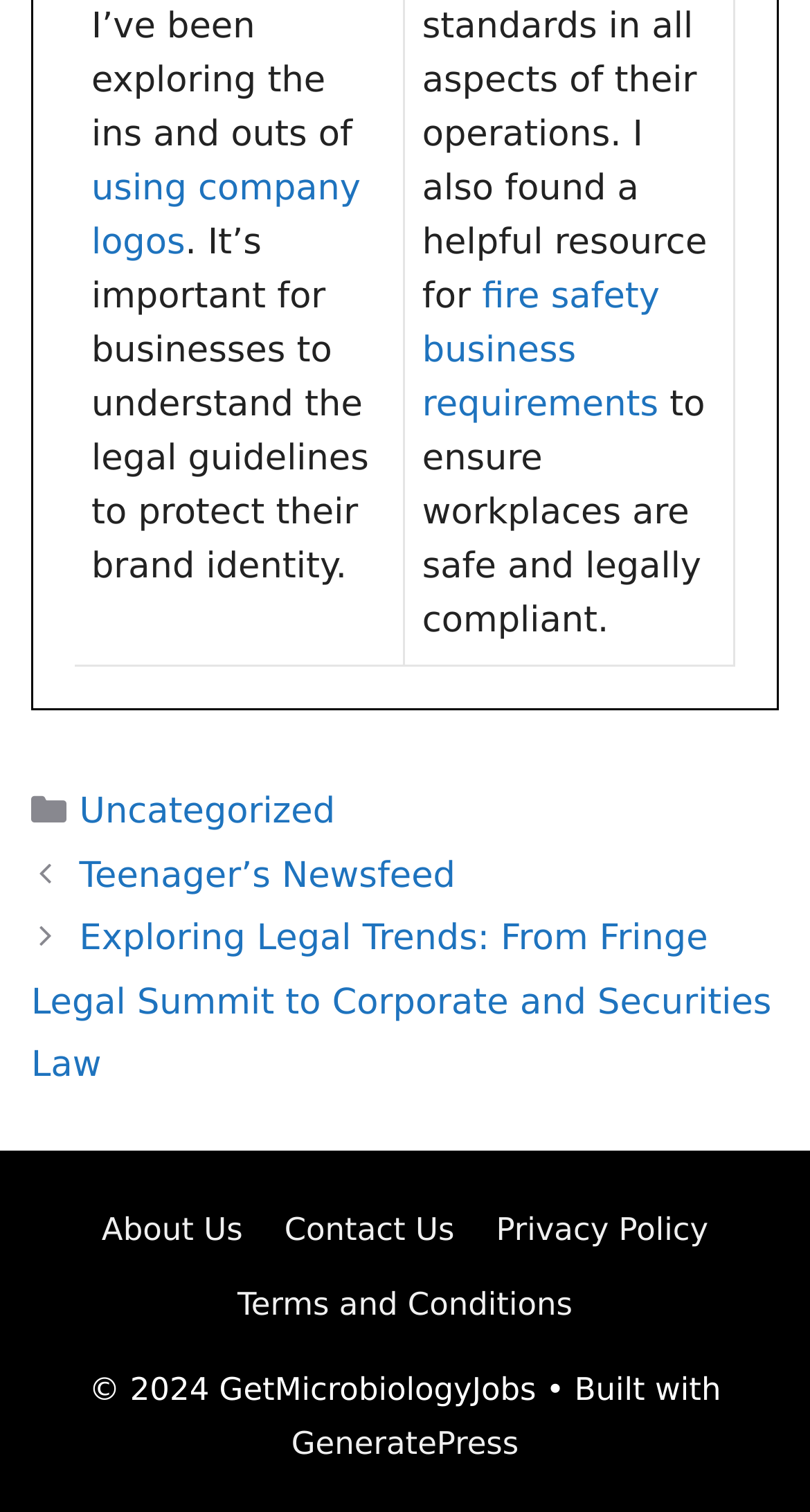Use the information in the screenshot to answer the question comprehensively: What is the name of the theme used to build the website?

I found the theme name 'GeneratePress' at the bottom of the webpage, in the footer section, which is a common place to find credits or acknowledgments.